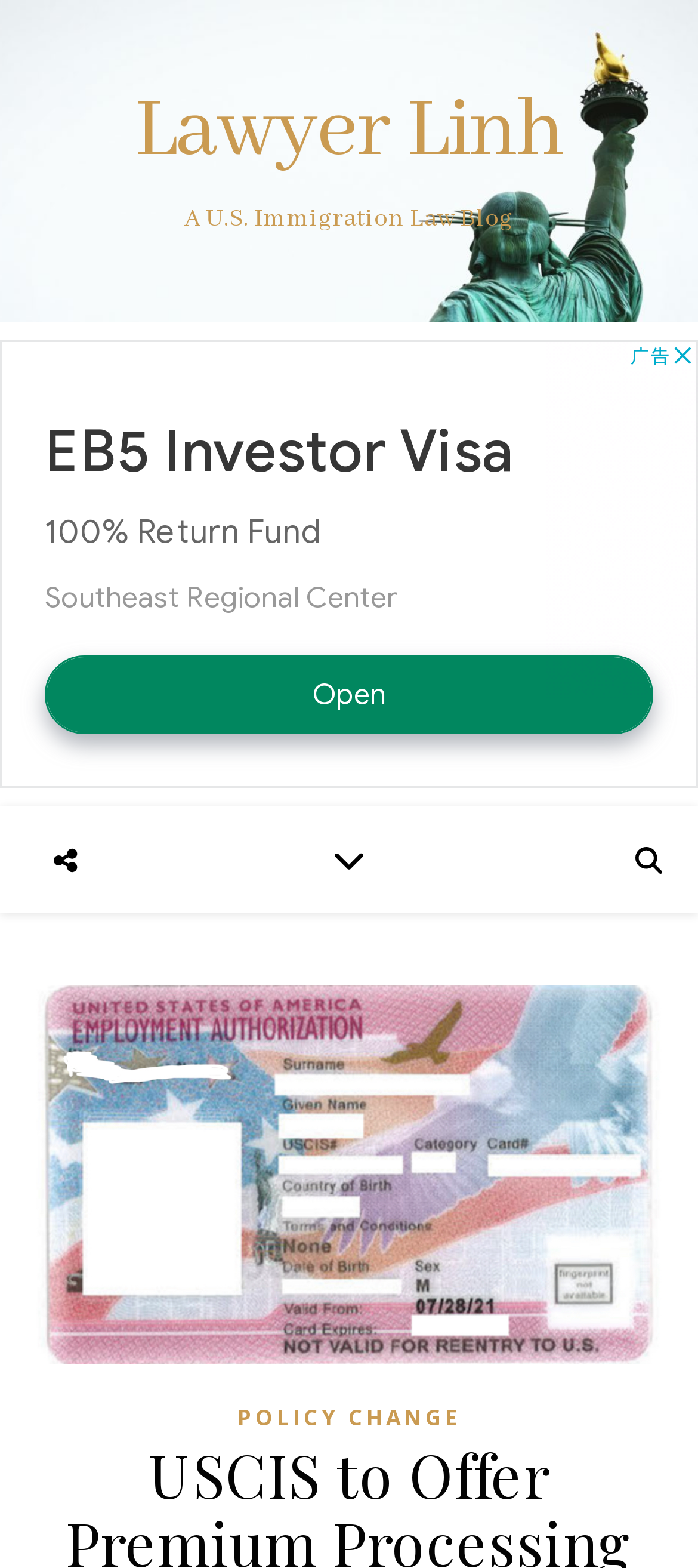For the element described, predict the bounding box coordinates as (top-left x, top-left y, bottom-right x, bottom-right y). All values should be between 0 and 1. Element description: Policy Change

[0.34, 0.894, 0.66, 0.914]